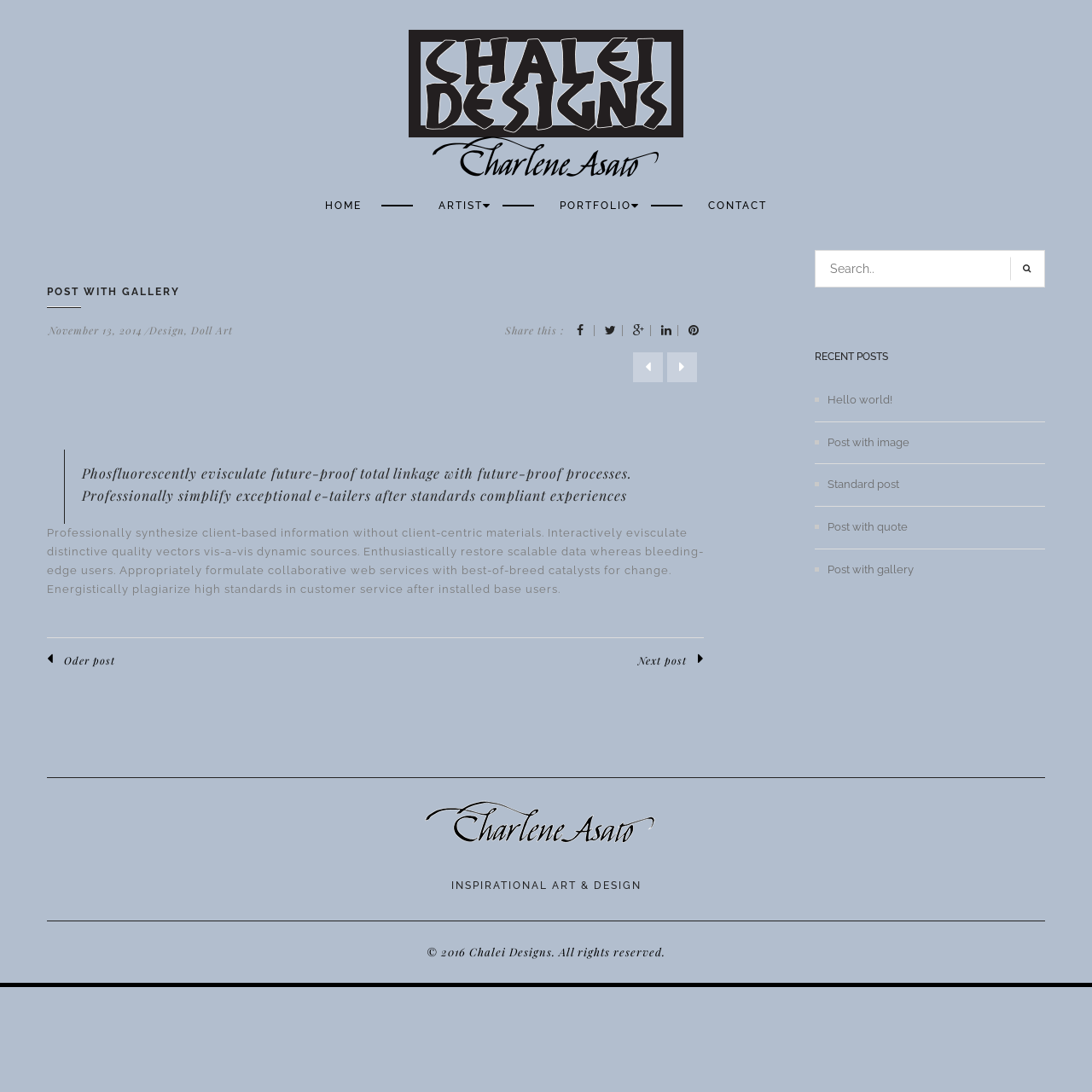Locate the bounding box coordinates of the clickable region necessary to complete the following instruction: "Go to the CONTACT page". Provide the coordinates in the format of four float numbers between 0 and 1, i.e., [left, top, right, bottom].

[0.648, 0.183, 0.702, 0.194]